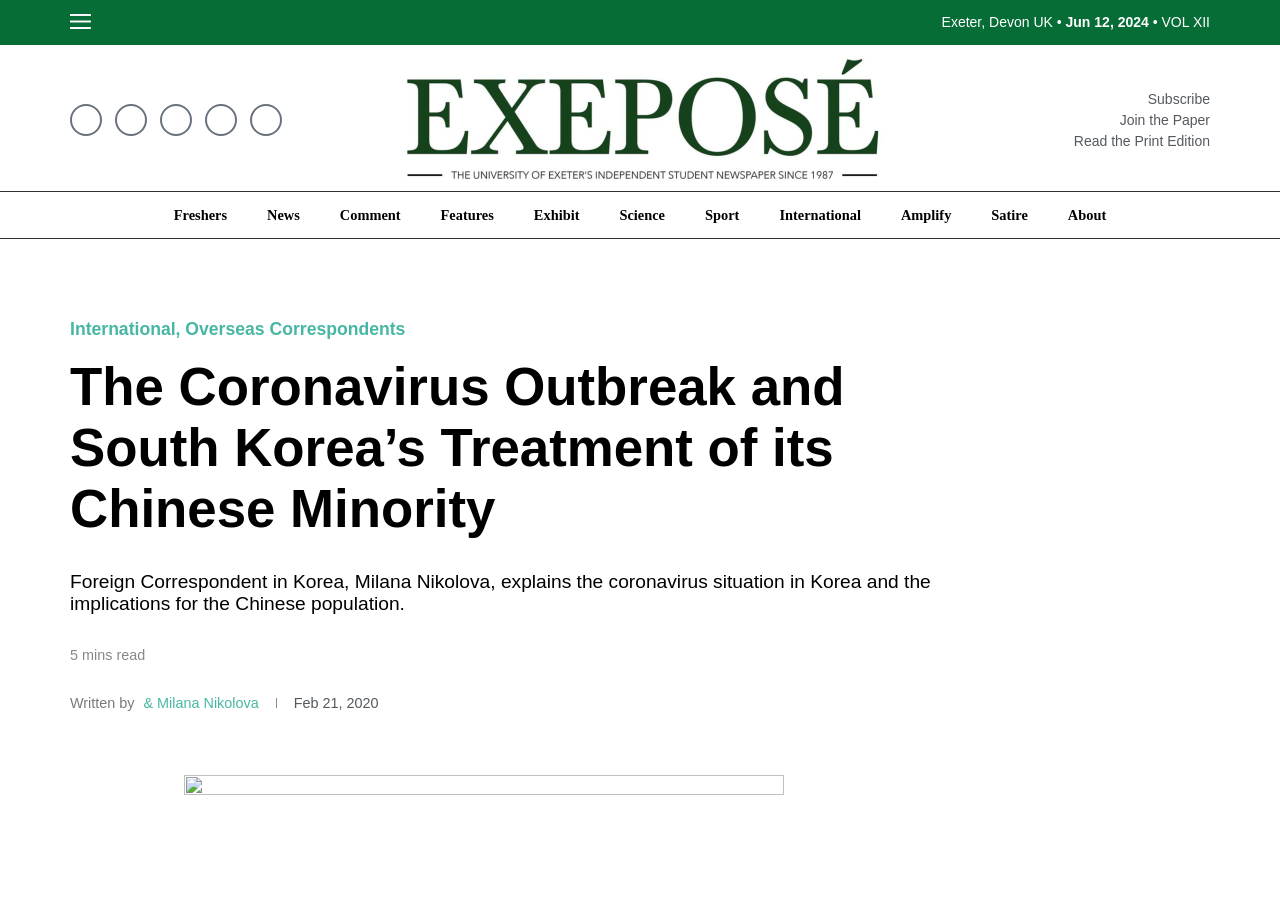Determine the coordinates of the bounding box that should be clicked to complete the instruction: "Visit the Facebook page". The coordinates should be represented by four float numbers between 0 and 1: [left, top, right, bottom].

[0.055, 0.113, 0.08, 0.148]